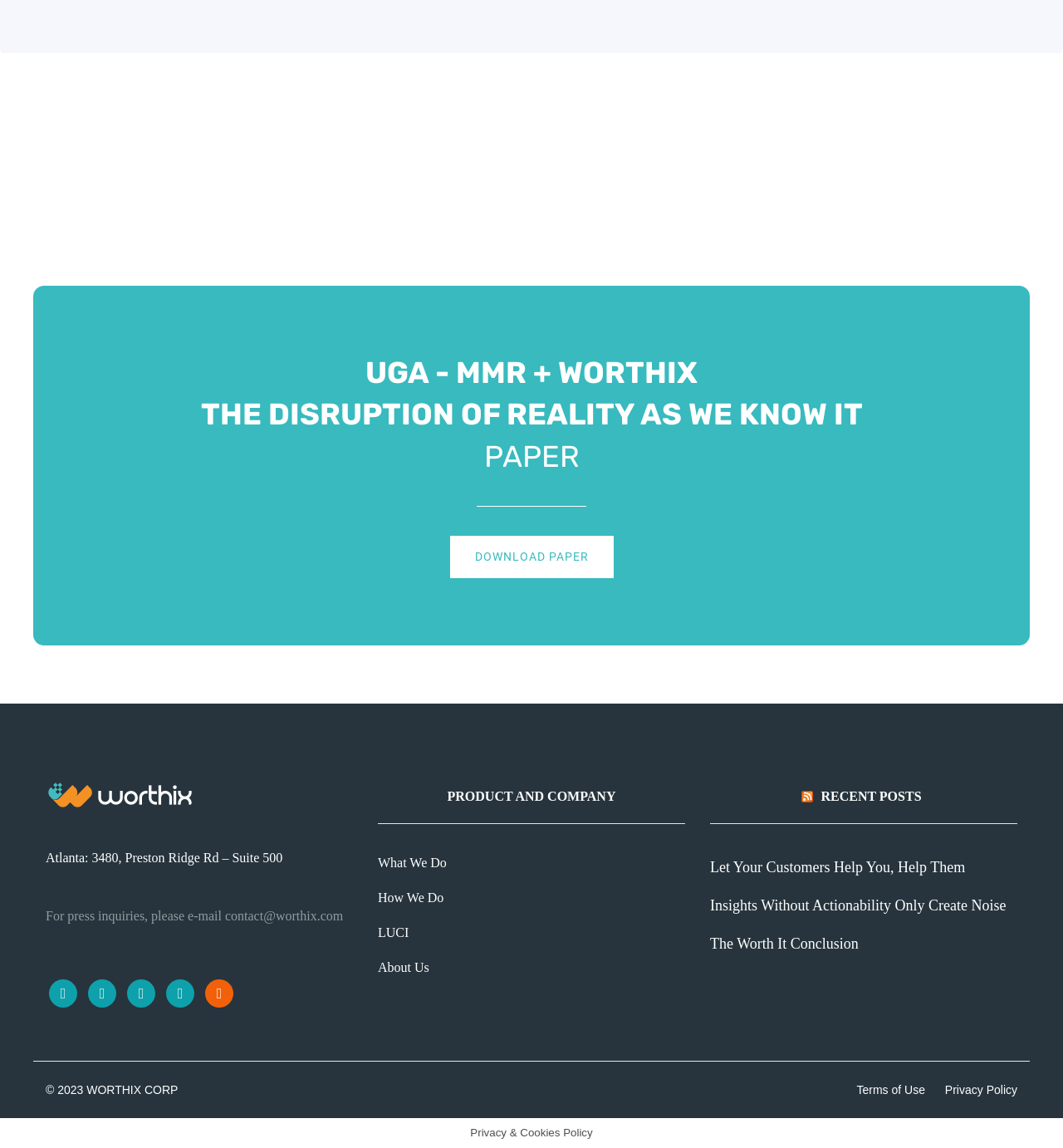Predict the bounding box coordinates of the area that should be clicked to accomplish the following instruction: "Click on the 'Your Gateway to Adventure: Navigating the New Zealand Visa Process from the UK' link". The bounding box coordinates should consist of four float numbers between 0 and 1, i.e., [left, top, right, bottom].

None